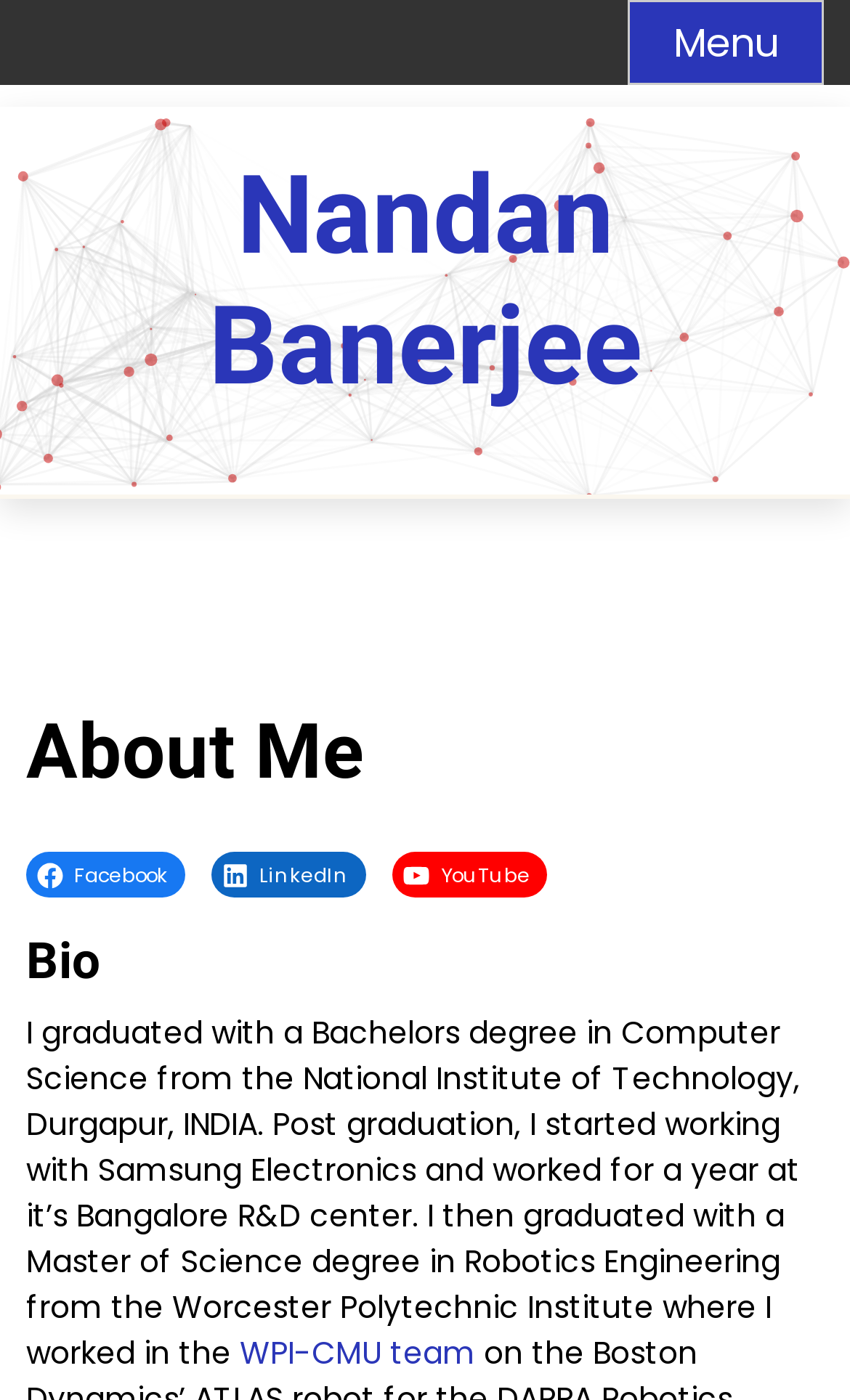How many social media links are there?
Carefully examine the image and provide a detailed answer to the question.

There are three social media links, namely Facebook, LinkedIn, and YouTube, which can be found in the canvas element with a bounding box coordinate of [0.0, 0.076, 1.0, 0.356].